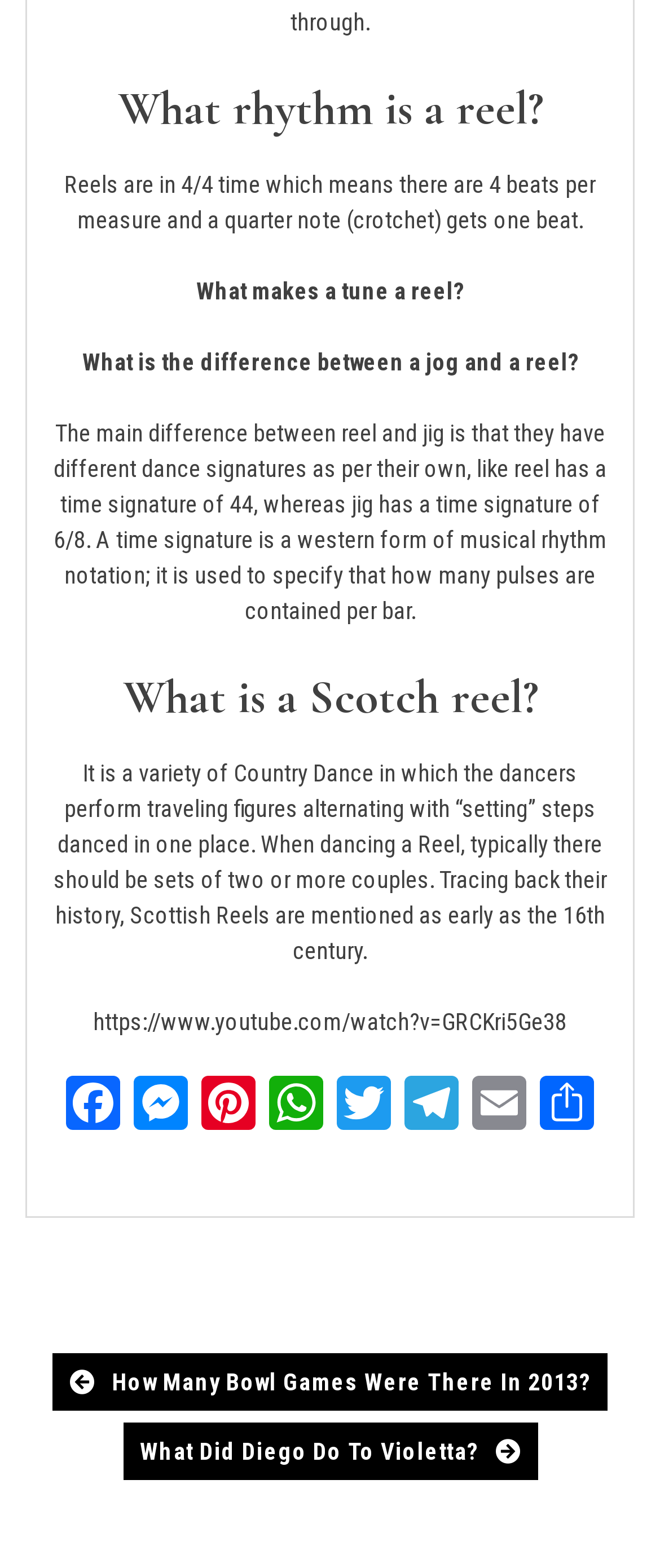Can you show the bounding box coordinates of the region to click on to complete the task described in the instruction: "Click on the Facebook link"?

[0.09, 0.686, 0.192, 0.726]